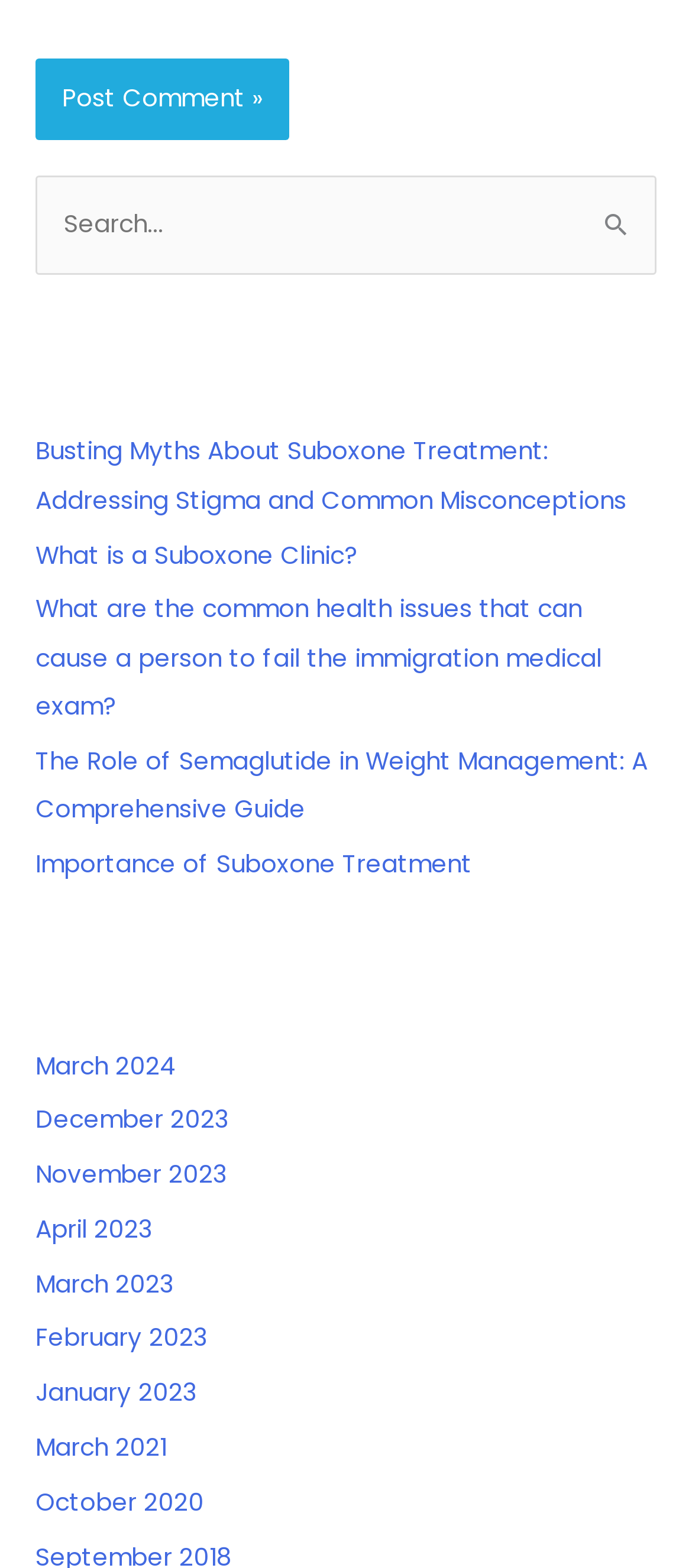Indicate the bounding box coordinates of the element that needs to be clicked to satisfy the following instruction: "Browse Mountain Land". The coordinates should be four float numbers between 0 and 1, i.e., [left, top, right, bottom].

None